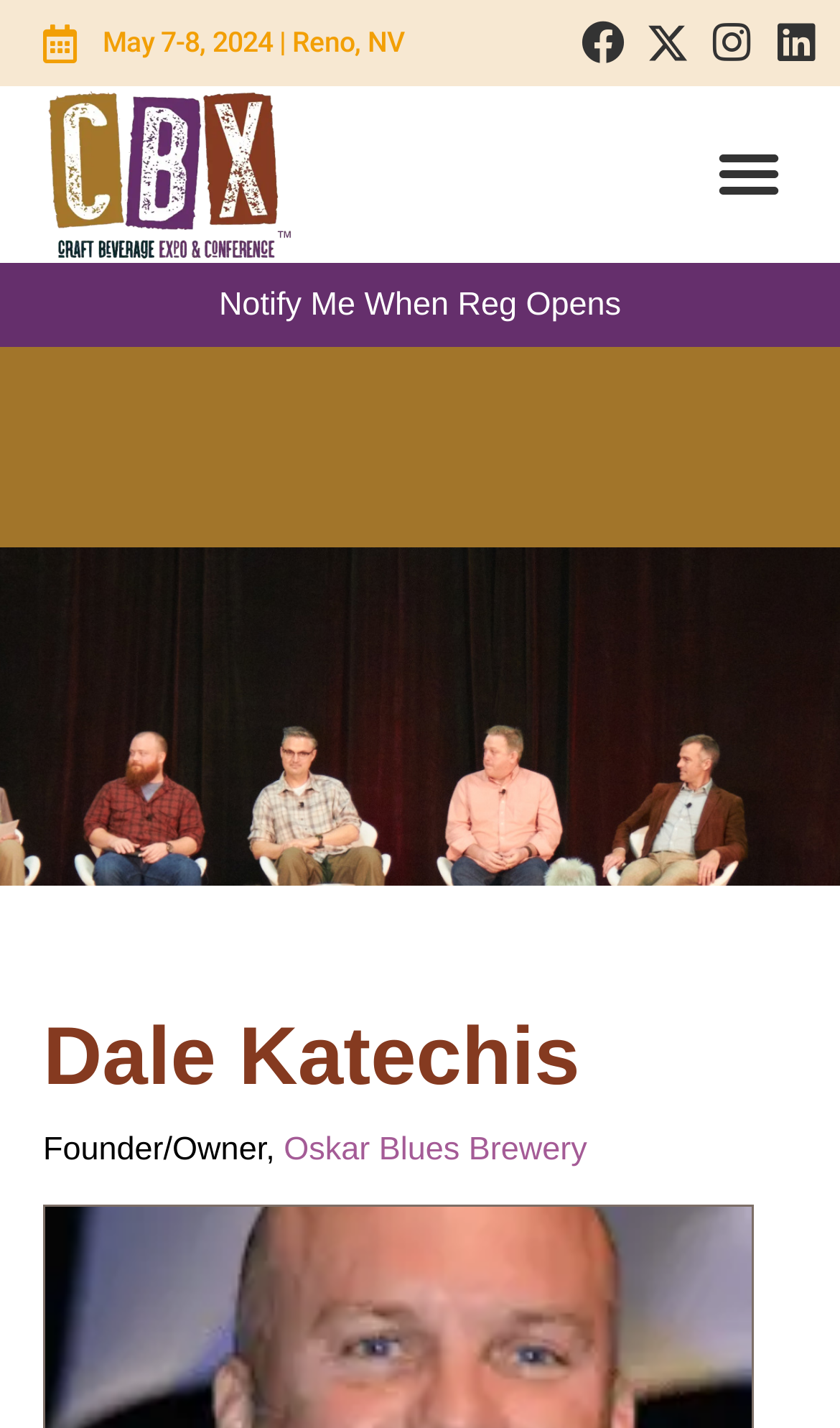Create an elaborate caption for the webpage.

The webpage is about Dale Katechis, the founder and owner of Oskar Blues Brewery, and his involvement with the Craft Beverage Expo. At the top of the page, there is a heading that displays the dates and location of the expo, "May 7-8, 2024 | Reno, NV". 

On the top right corner, there are four social media links: Facebook, an unknown platform (represented by an icon), Instagram, and Linkedin. Each of these links has an accompanying icon.

Below the social media links, there is a prominent link to the Craft Beverage Expo, which is accompanied by an image. 

On the top right corner, there is a menu toggle button. 

The main content of the page is focused on Dale Katechis, with a large heading displaying his name. Below his name, there is a brief description of his role as the founder and owner of Oskar Blues Brewery, with a link to the brewery's page. 

At the bottom of the page, there is a call-to-action link that encourages visitors to notify them when registration opens.